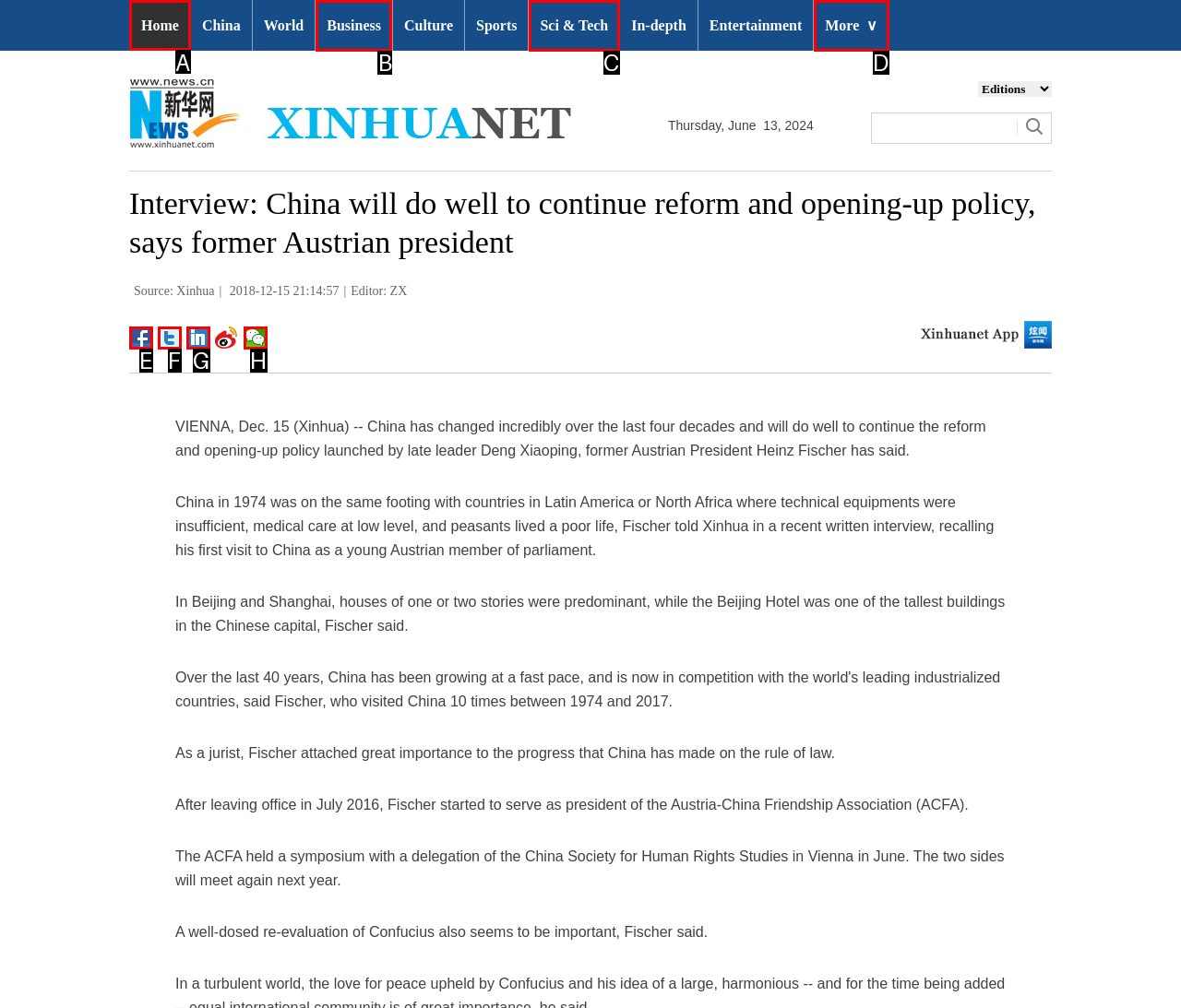Which UI element should be clicked to perform the following task: Click the Home link? Answer with the corresponding letter from the choices.

A